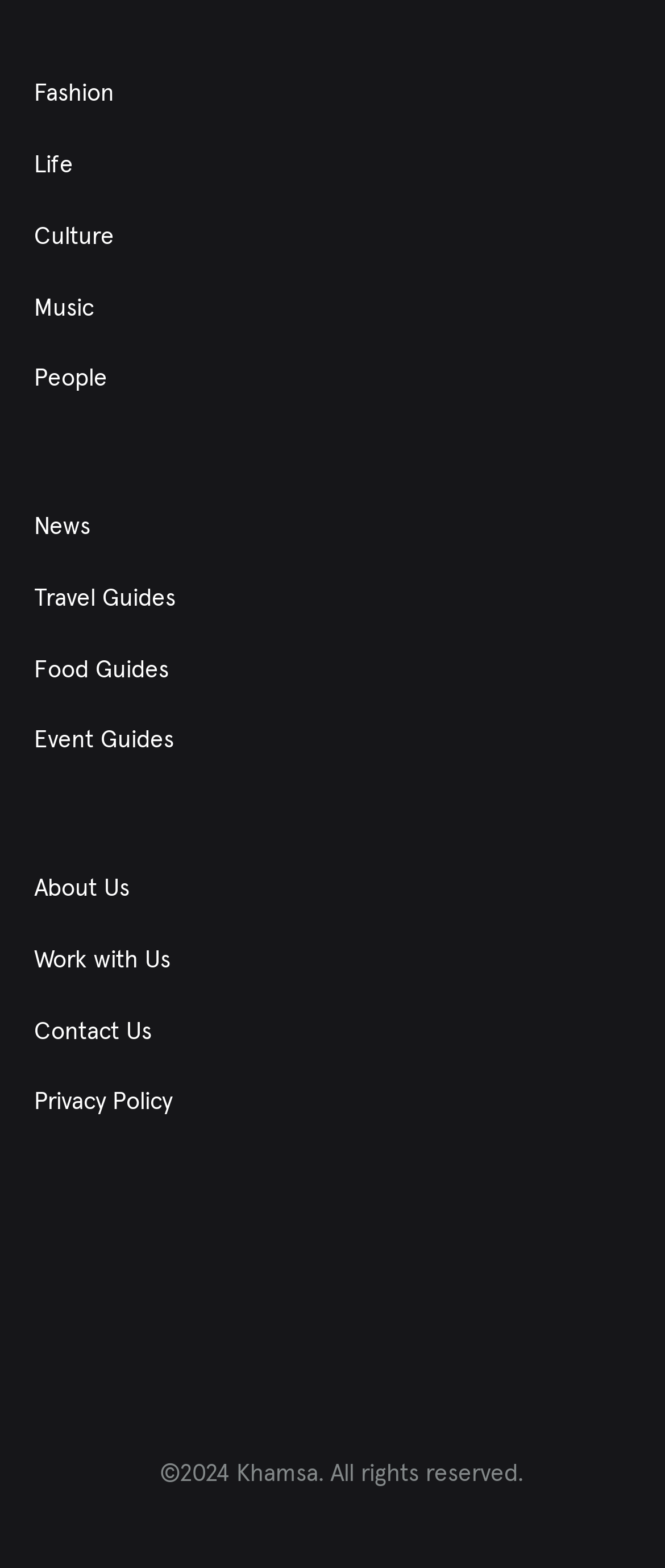Pinpoint the bounding box coordinates of the area that should be clicked to complete the following instruction: "Explore Culture". The coordinates must be given as four float numbers between 0 and 1, i.e., [left, top, right, bottom].

[0.051, 0.171, 0.172, 0.194]